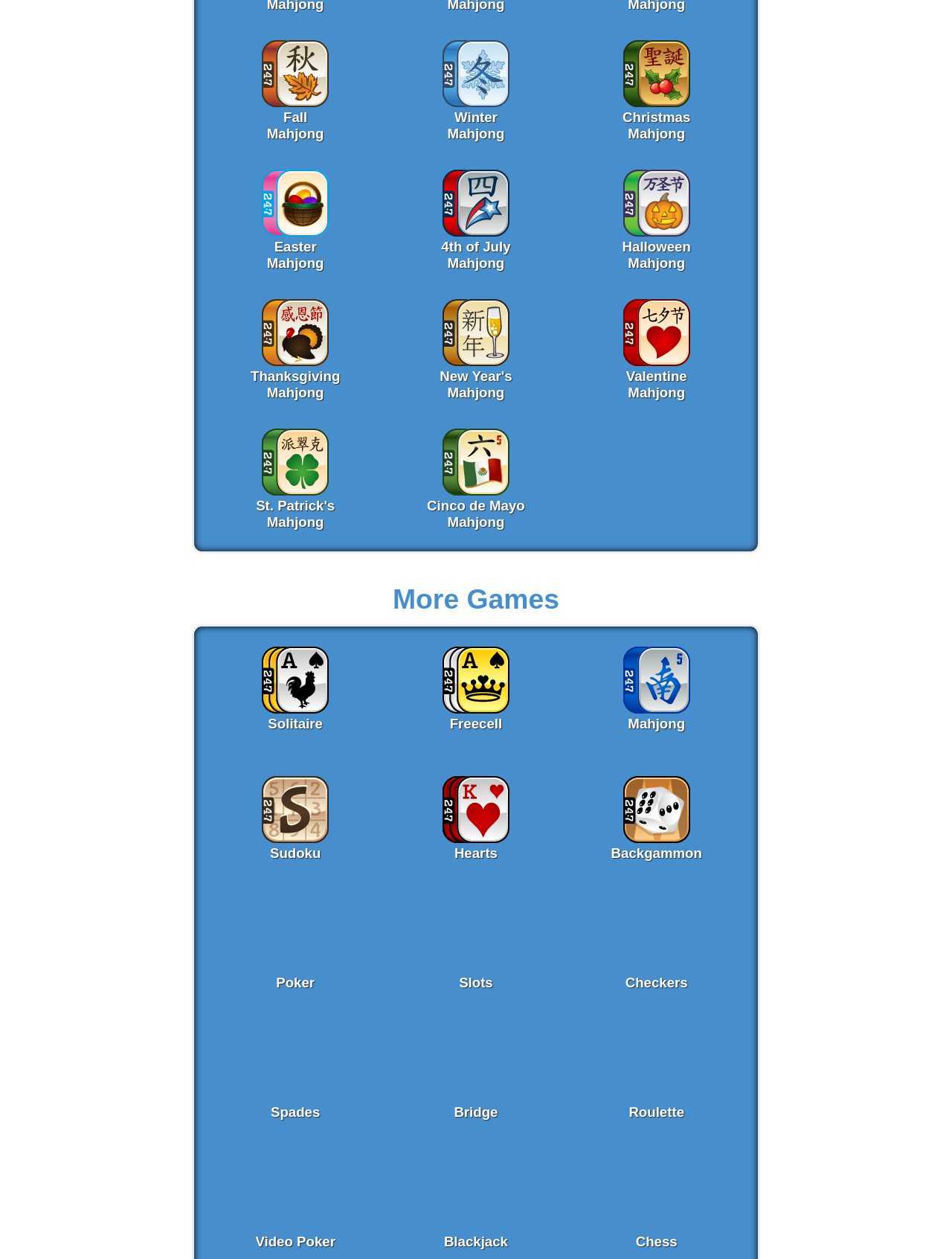Use a single word or phrase to answer the following:
How many card games are available?

4